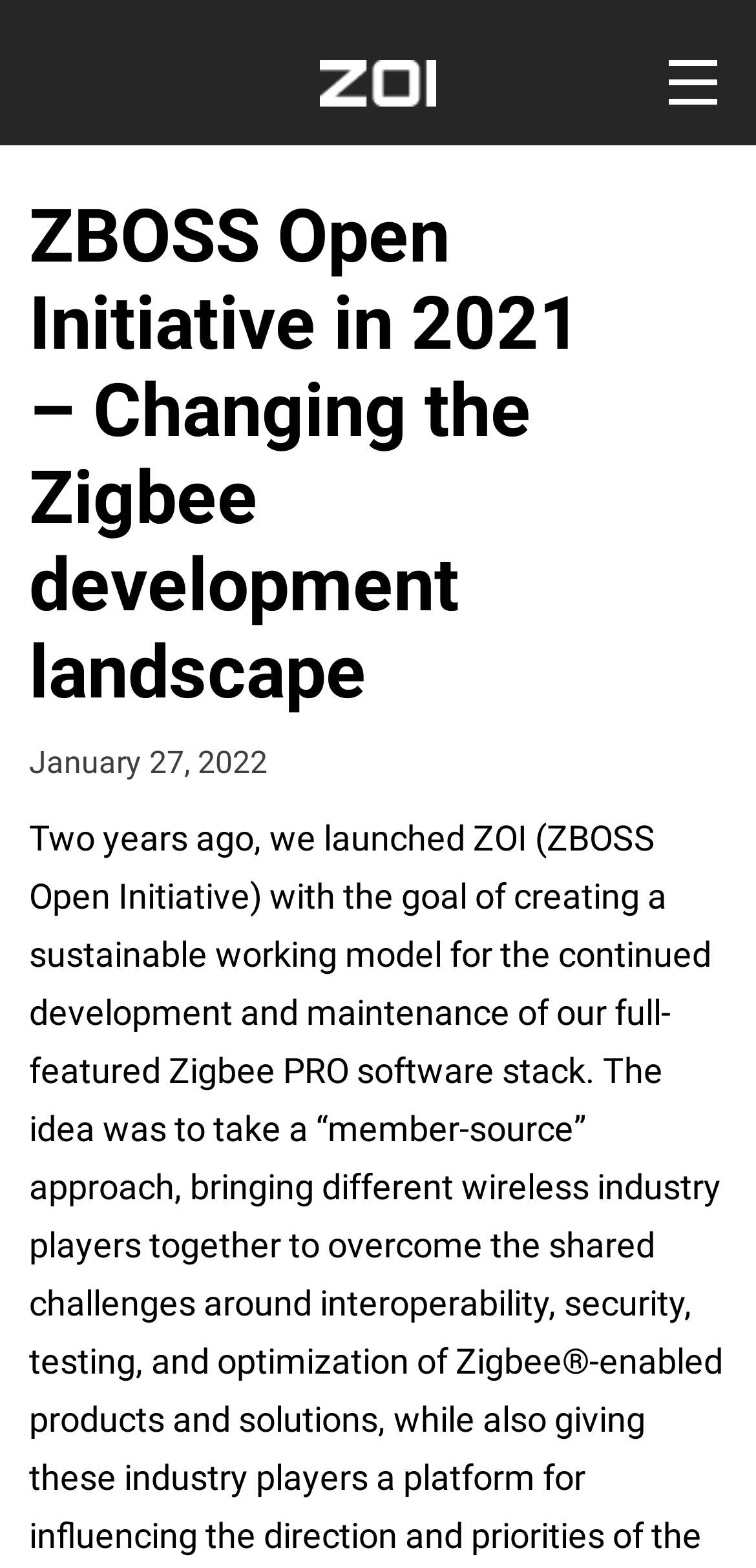Determine the bounding box for the described HTML element: "aria-label="Menu Toggle"". Ensure the coordinates are four float numbers between 0 and 1 in the format [left, top, right, bottom].

[0.885, 0.038, 0.949, 0.069]